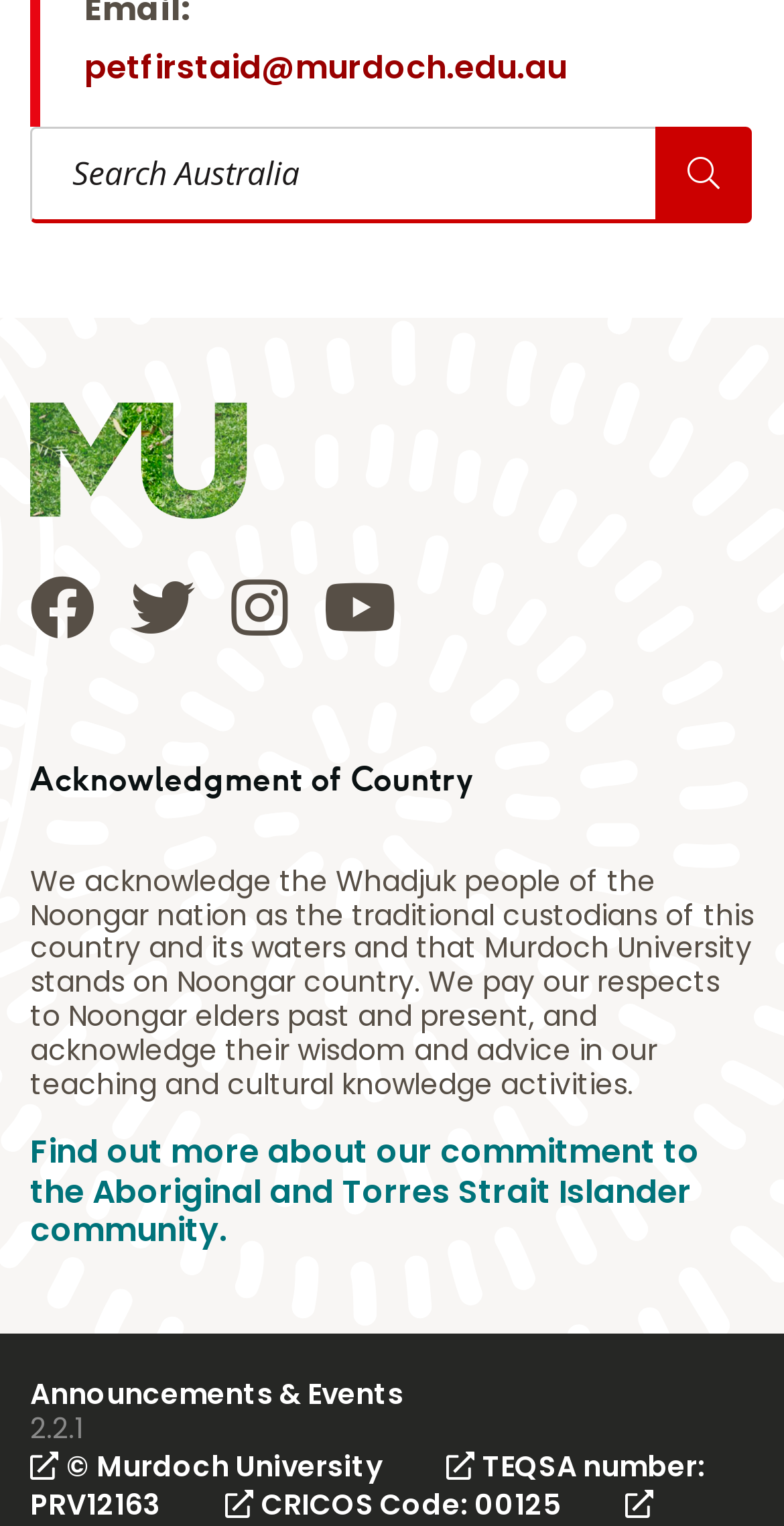Analyze the image and answer the question with as much detail as possible: 
What is the CRICOS Code of the university?

The CRICOS Code of the university can be found at the bottom of the page, in the link that says 'uf35d CRICOS Code: 00125'.